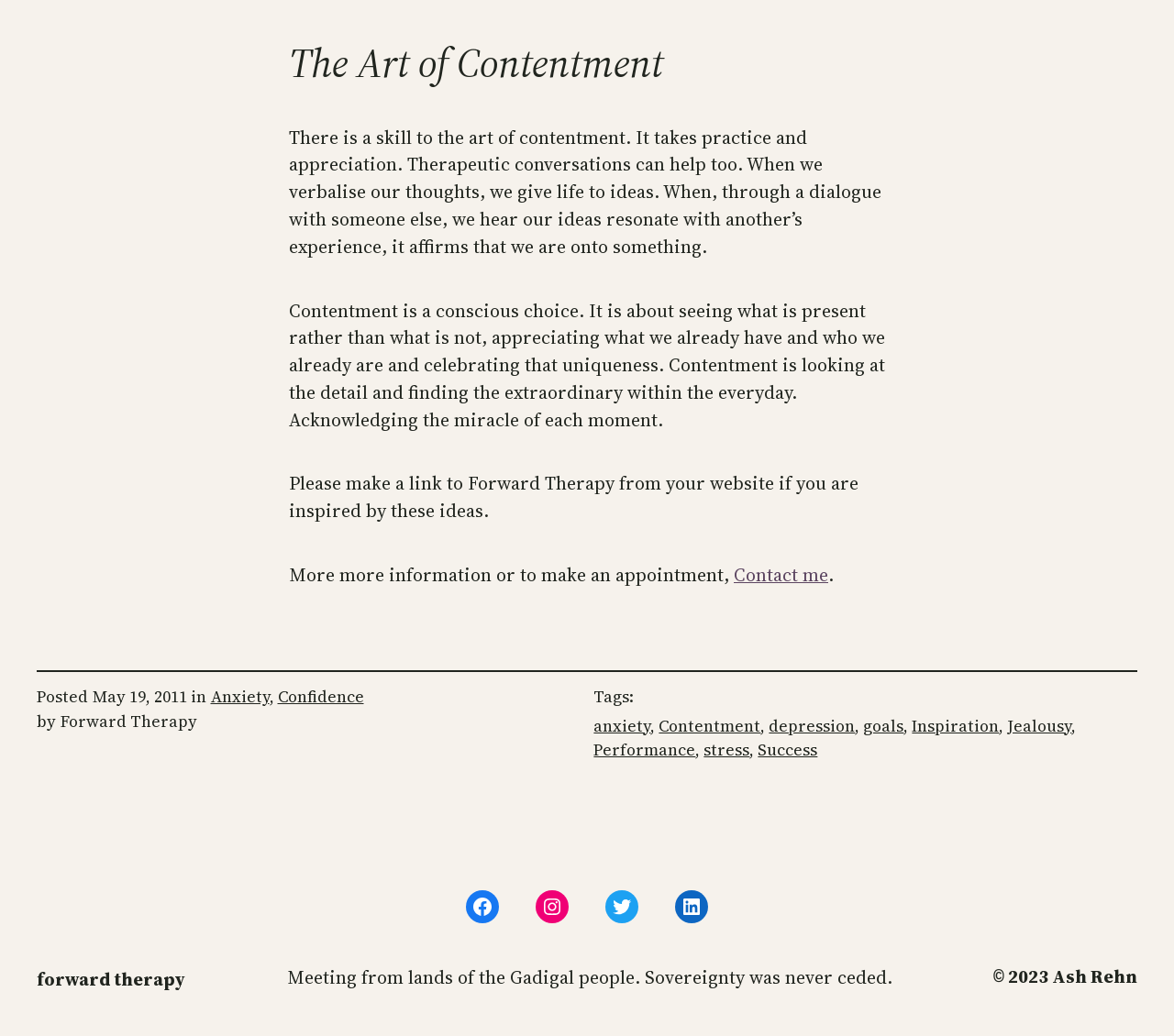Locate the bounding box coordinates of the UI element described by: "forward therapy". The bounding box coordinates should consist of four float numbers between 0 and 1, i.e., [left, top, right, bottom].

[0.031, 0.933, 0.158, 0.958]